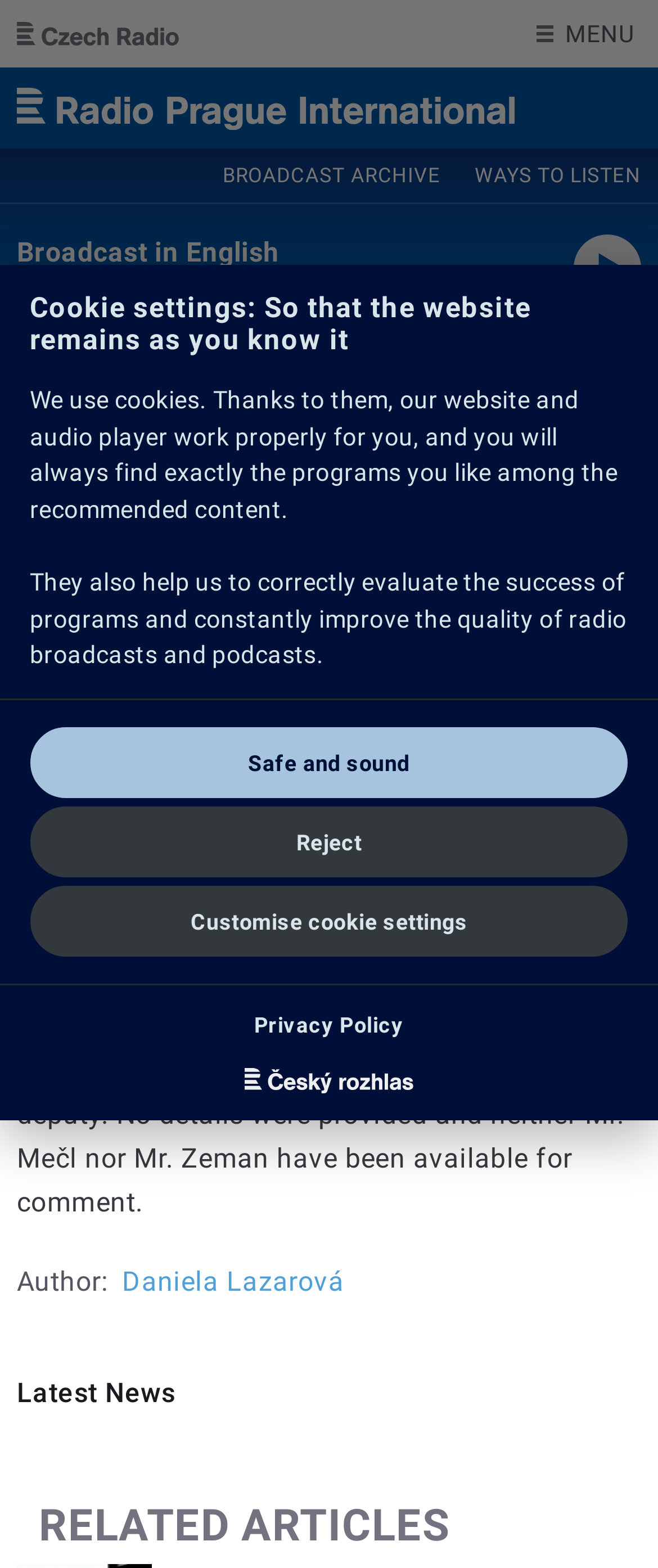Could you locate the bounding box coordinates for the section that should be clicked to accomplish this task: "Click the 'Daniela Lazarová' link".

[0.186, 0.806, 0.523, 0.83]